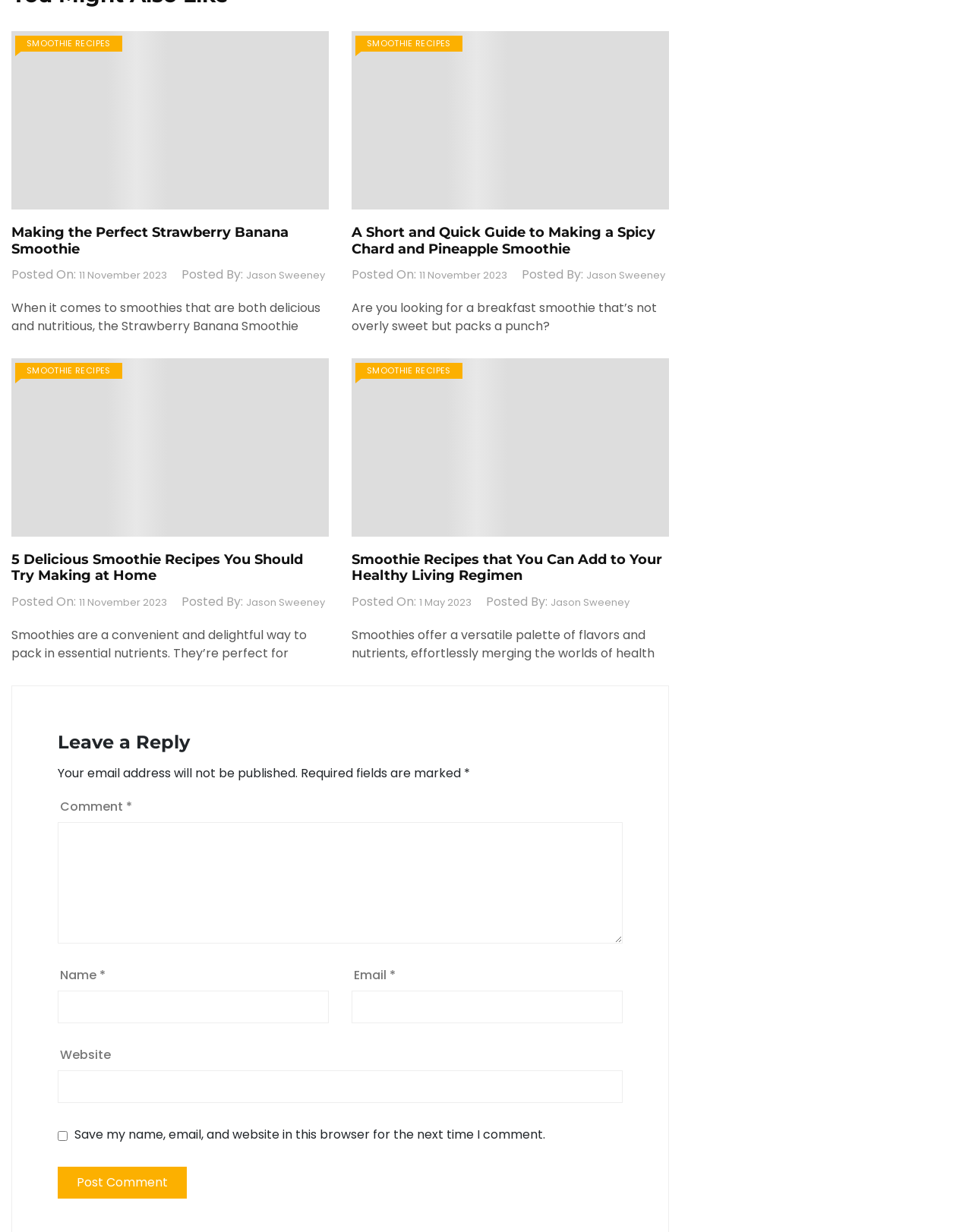Please reply to the following question using a single word or phrase: 
What is the purpose of the textbox labeled 'Comment *'?

To leave a comment